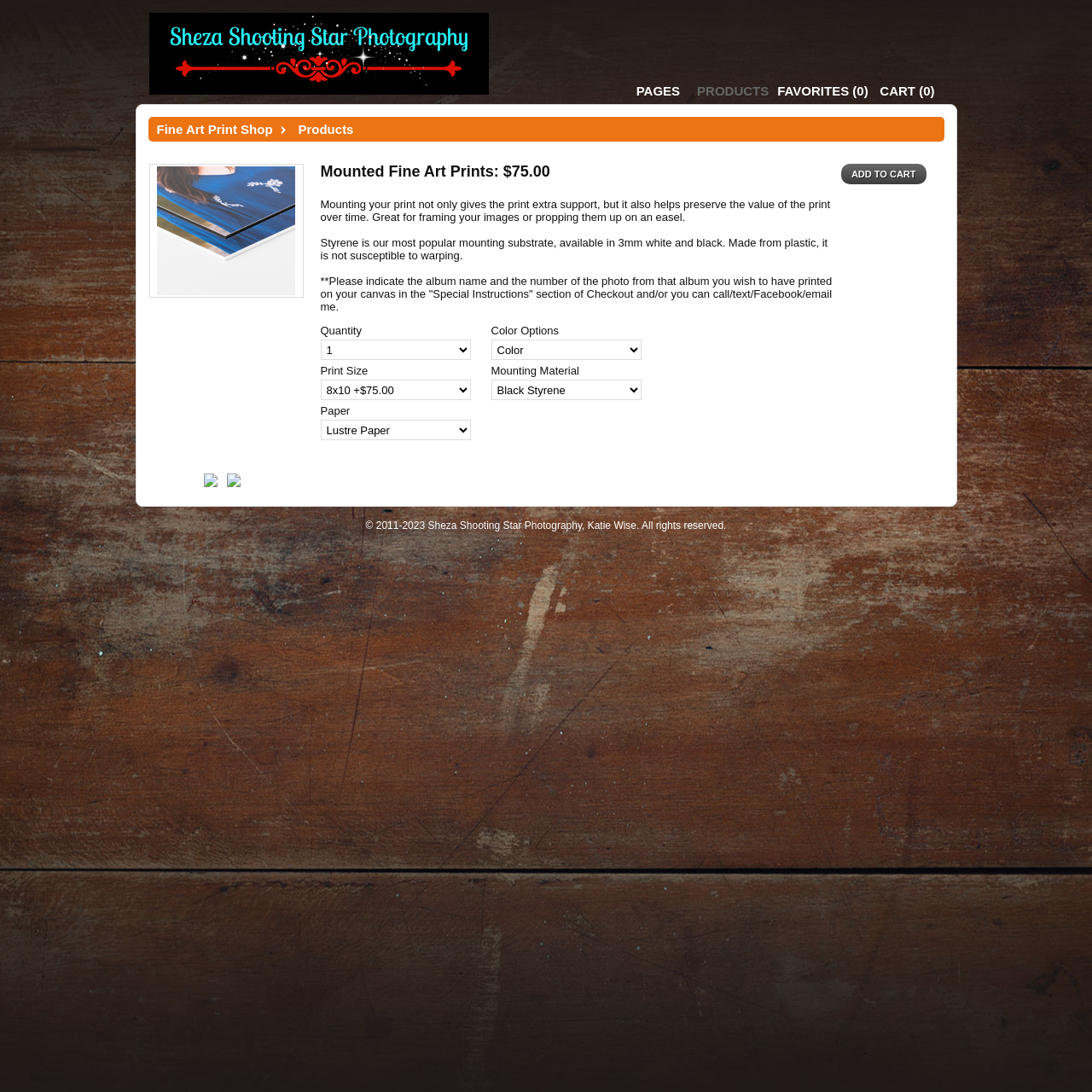Refer to the screenshot and give an in-depth answer to this question: What is the default thickness of the Styrene mounting substrate?

The webpage states that Styrene is available in 3mm white and black, indicating that 3mm is the default thickness.